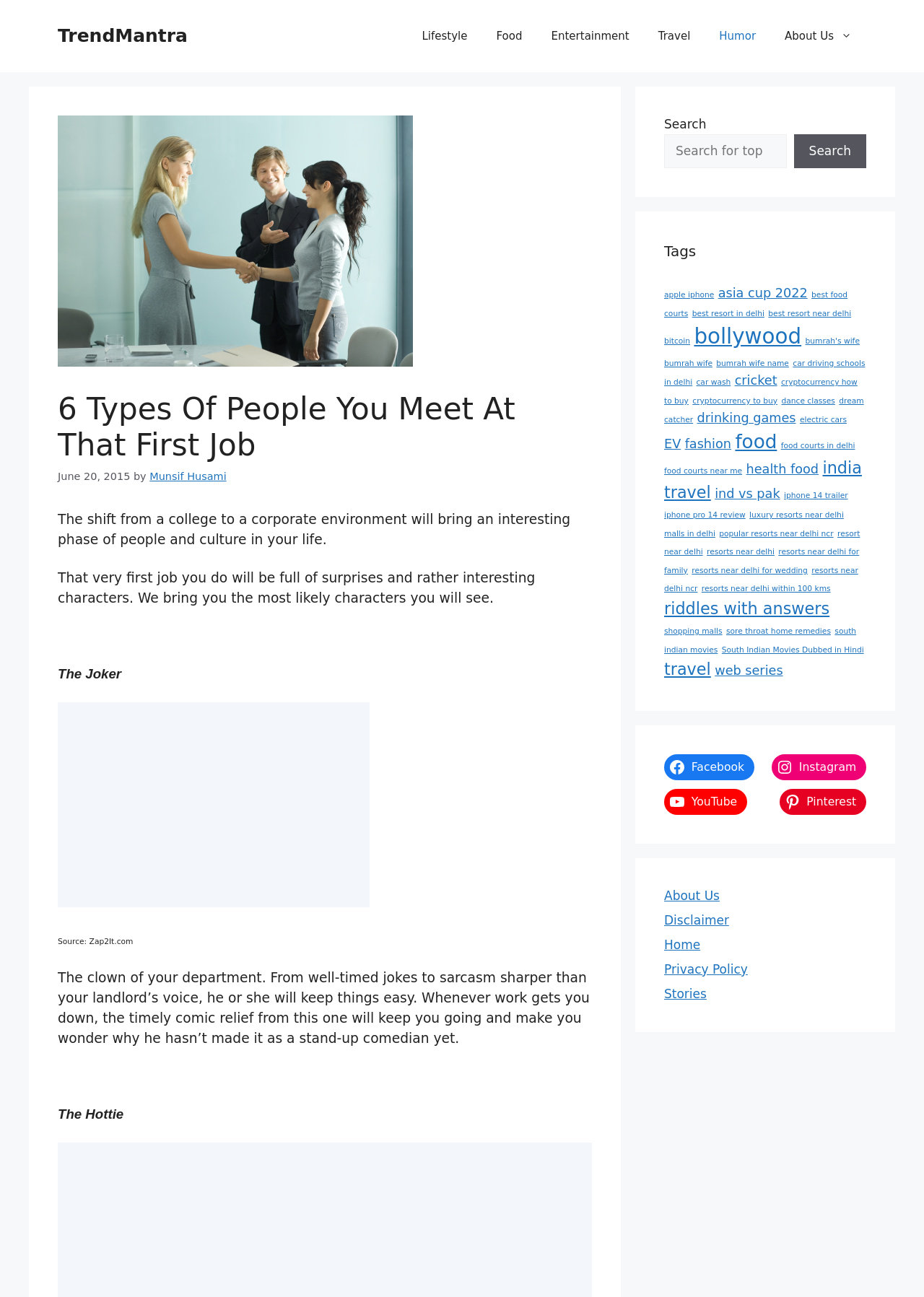Summarize the contents and layout of the webpage in detail.

This webpage is about an article titled "6 Types Of People You Meet At That First Job" on a website called TrendMantra. The article is written by Munsif Husami and was published on June 20, 2015. 

At the top of the page, there is a banner with the website's name, followed by a navigation menu with links to different categories such as Lifestyle, Food, Entertainment, Travel, Humor, and About Us.

Below the navigation menu, there is a heading with the article's title, followed by a brief introduction that sets the context for the article. The introduction is followed by a series of paragraphs and images that describe the different types of people one might meet at their first job. 

The first type of person mentioned is "The Joker", who is described as the clown of the department, always ready with well-timed jokes and sarcasm. There is an image associated with this type, sourced from Zap2It.com.

To the right of the article, there is a search bar and a list of tags or keywords related to the article. The tags include topics such as apple iphone, asia cup 2022, best food courts, and many more.

At the bottom of the page, there are links to social media platforms, including Facebook.